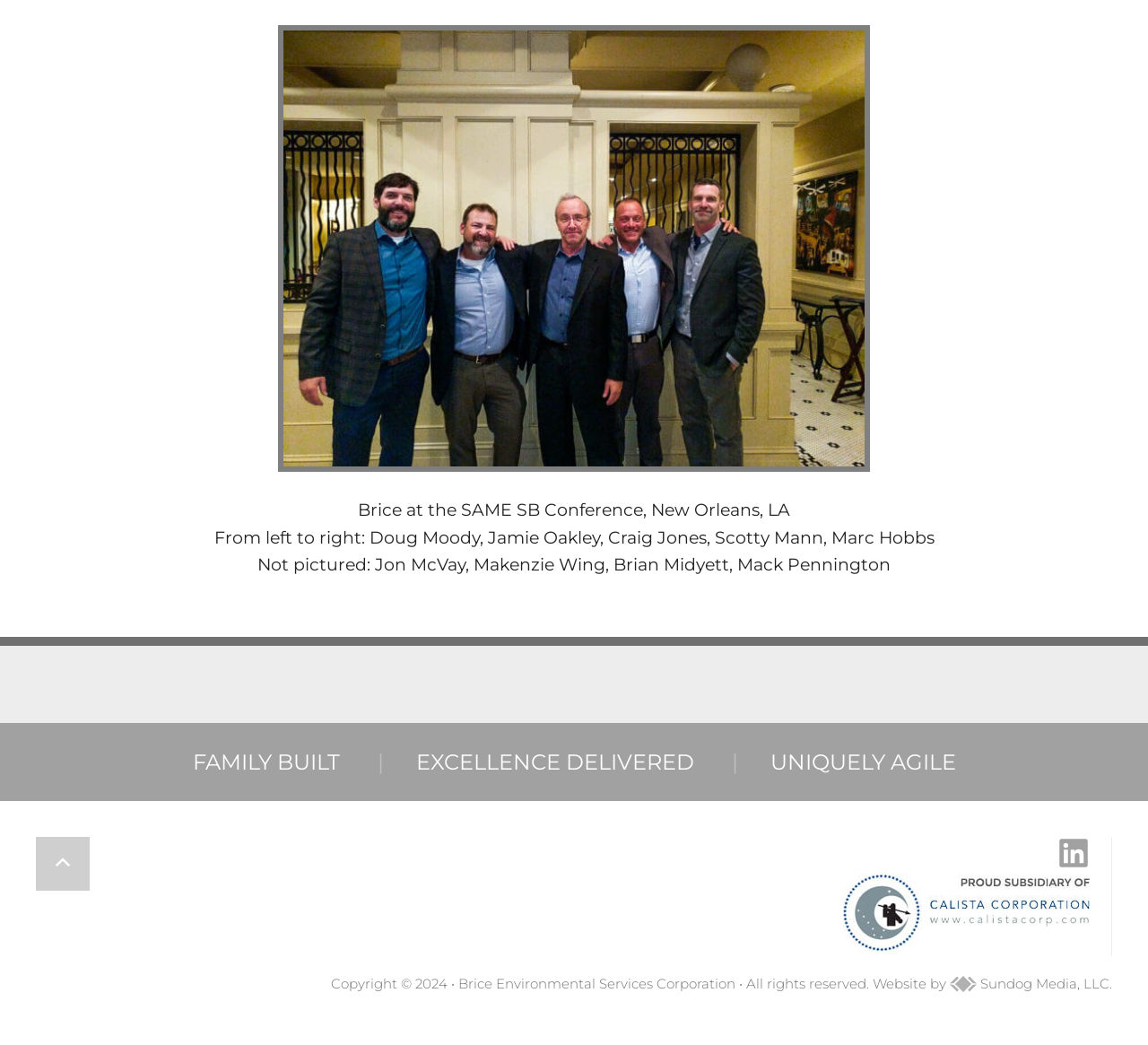Using the information in the image, give a comprehensive answer to the question: 
What is the event shown in the top section of the webpage?

The event shown in the top section of the webpage can be inferred from the static text element, which states 'Brice at the SAME SB Conference, New Orleans, LA'.